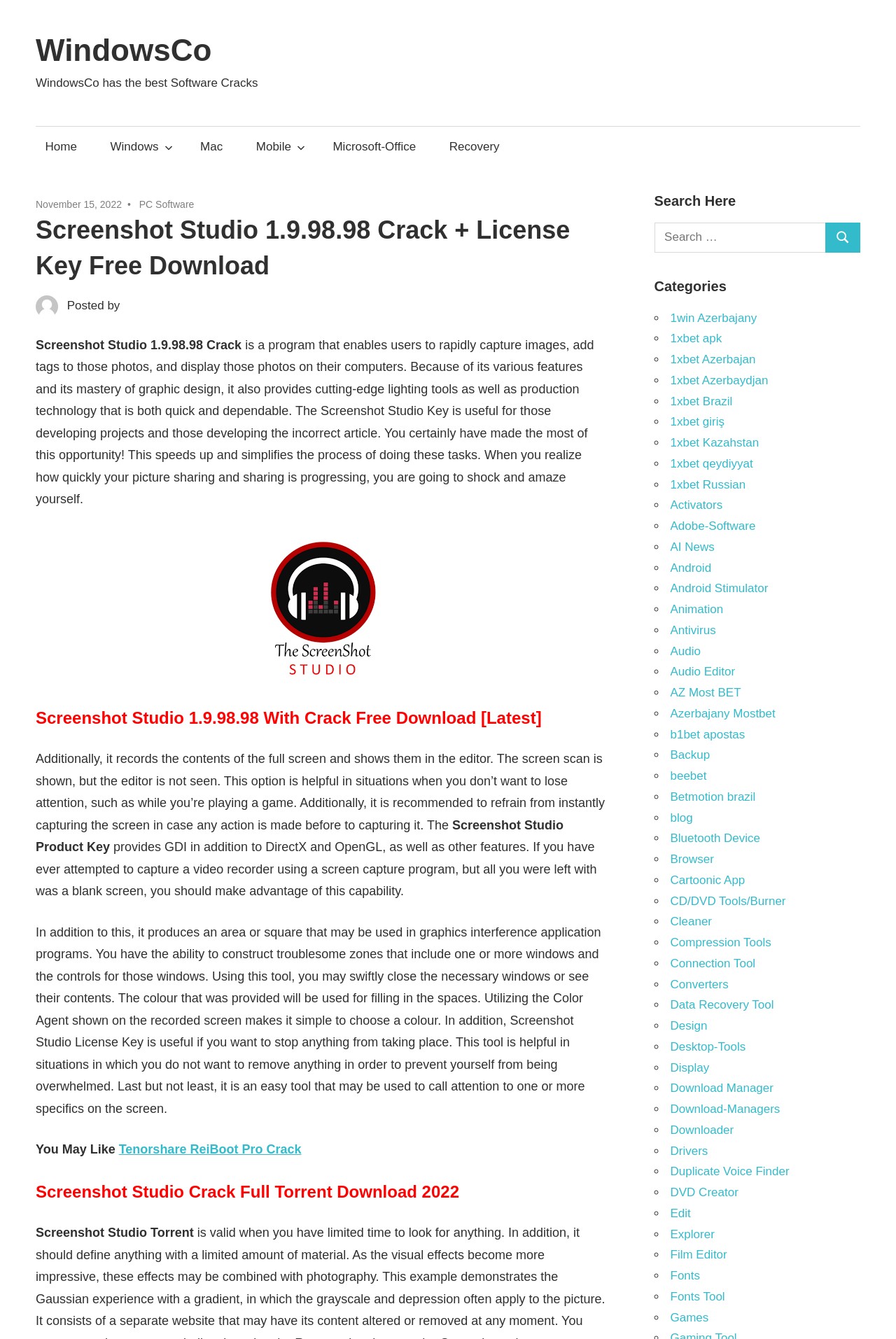Please identify the bounding box coordinates for the region that you need to click to follow this instruction: "Click on the 'Search' button".

[0.921, 0.166, 0.96, 0.188]